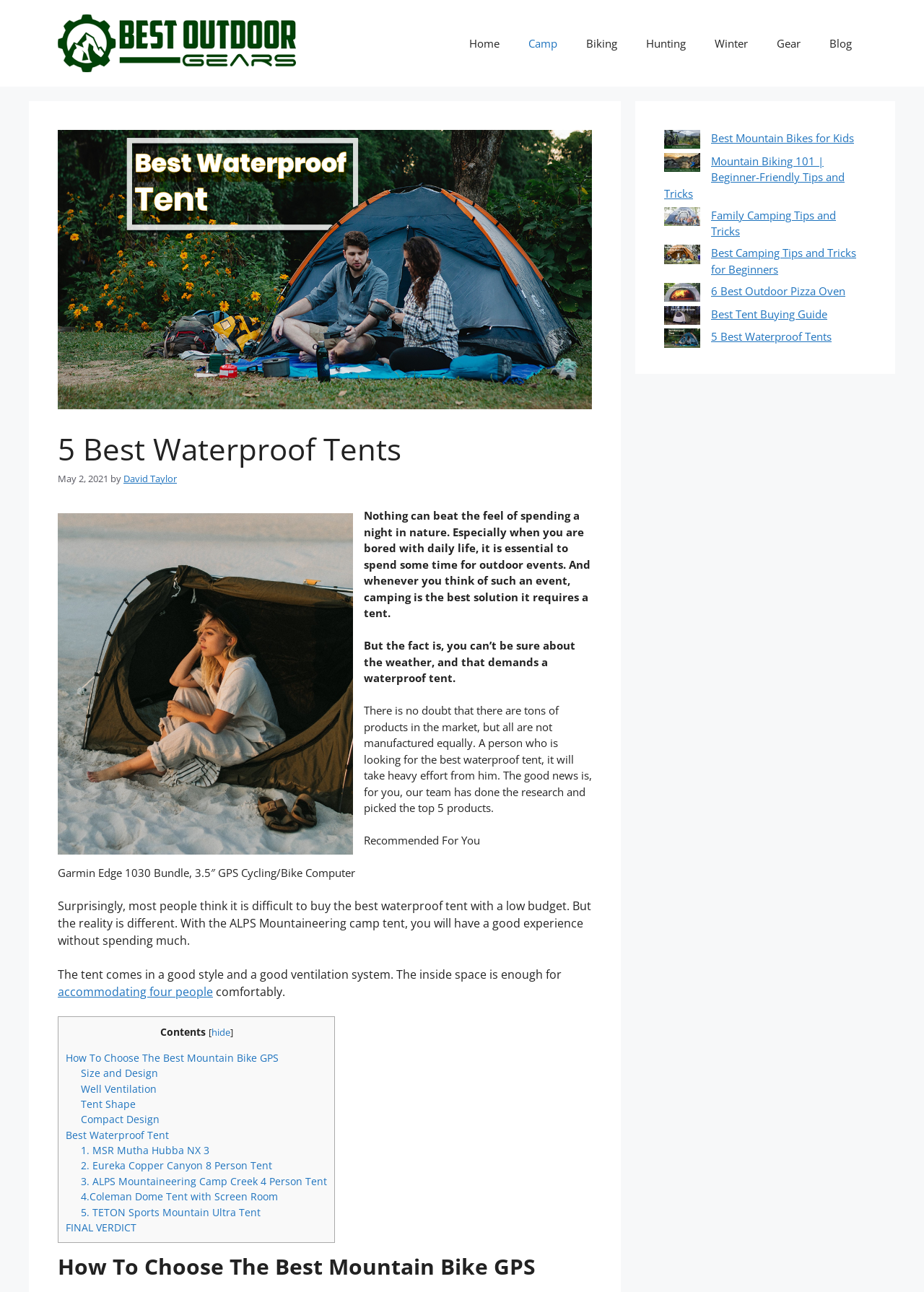Using the provided element description: "Compact Design", identify the bounding box coordinates. The coordinates should be four floats between 0 and 1 in the order [left, top, right, bottom].

[0.088, 0.861, 0.173, 0.872]